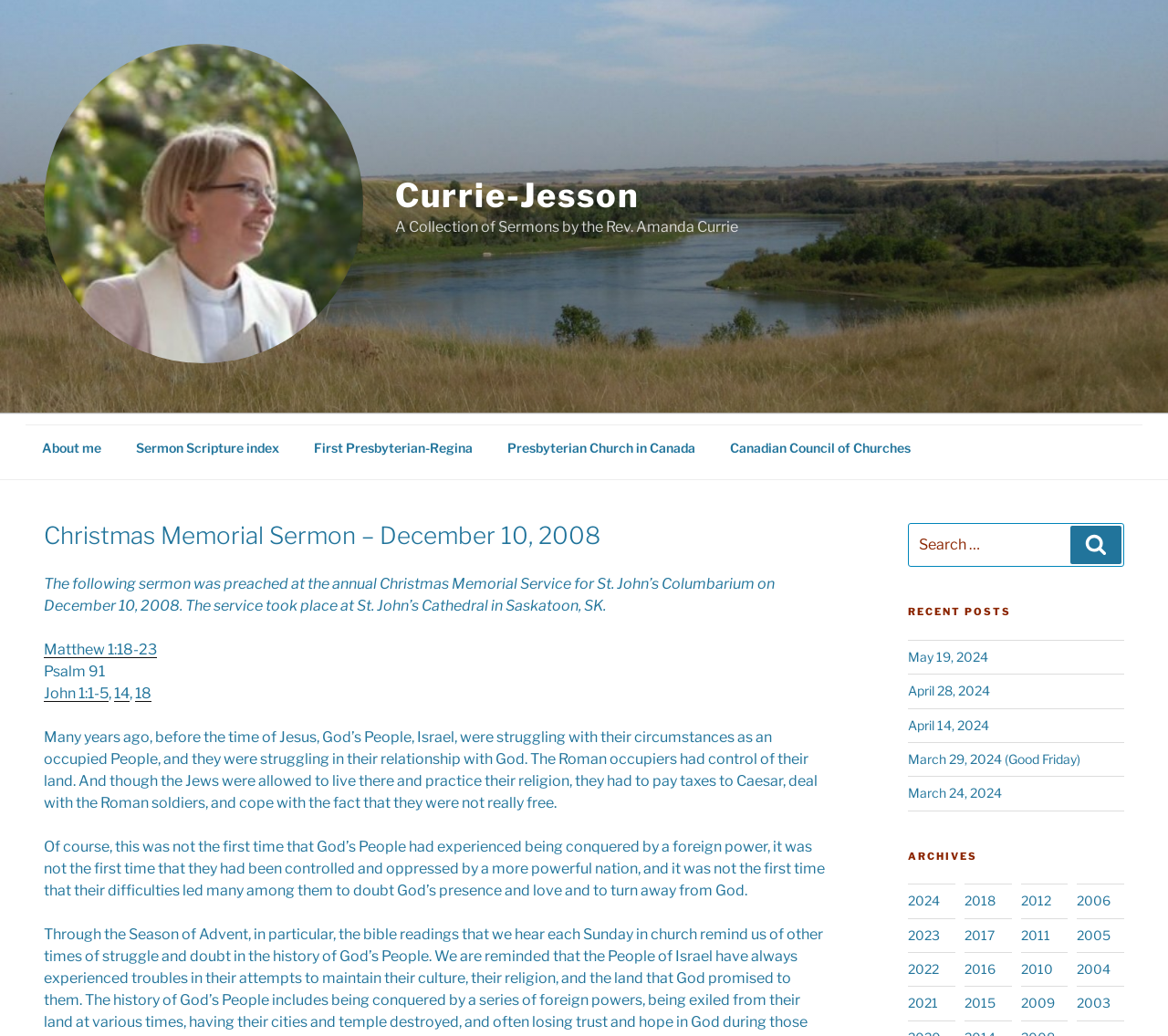What is the purpose of the search box?
Refer to the image and give a detailed answer to the question.

The search box is located in the navigation element with the text 'Search for:', and it is likely used to search for sermons on the website, given the context of the webpage.